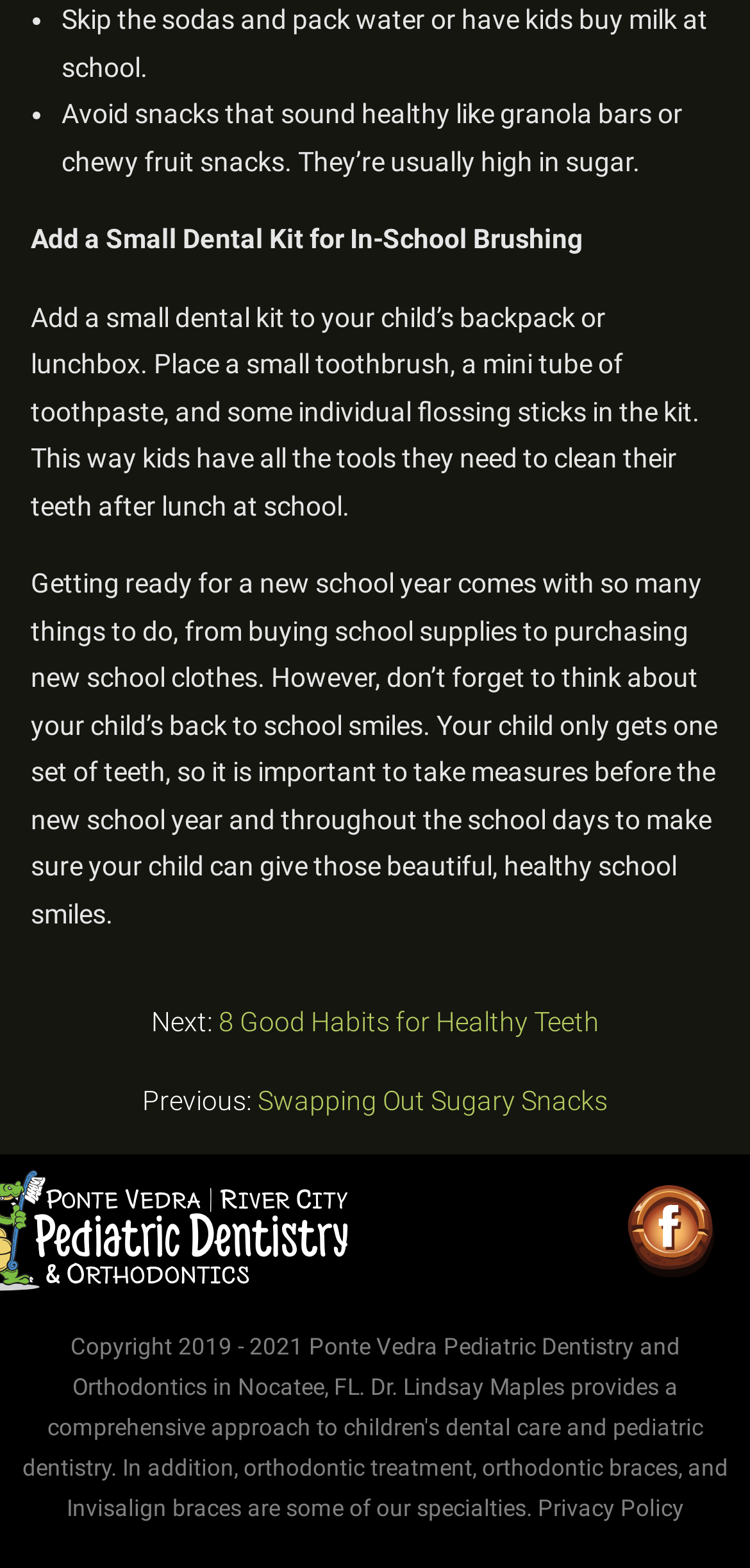What type of snacks should be avoided?
Look at the screenshot and provide an in-depth answer.

The webpage advises parents to avoid snacks that sound healthy but are actually high in sugar, such as granola bars or chewy fruit snacks. These snacks may seem like a healthy option, but they can still contribute to tooth decay and other oral health issues.